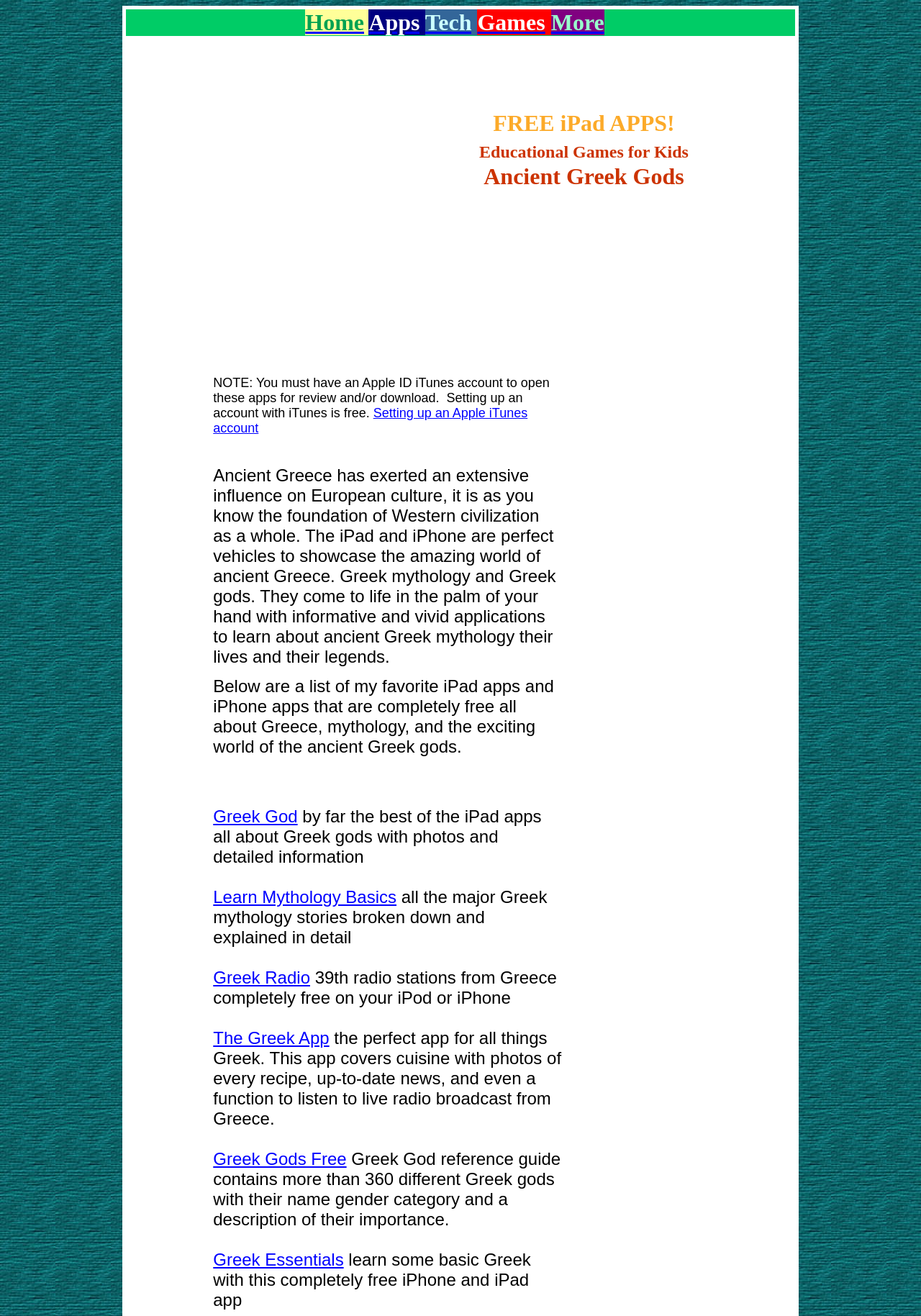Could you locate the bounding box coordinates for the section that should be clicked to accomplish this task: "Click on Home".

[0.331, 0.007, 0.395, 0.027]